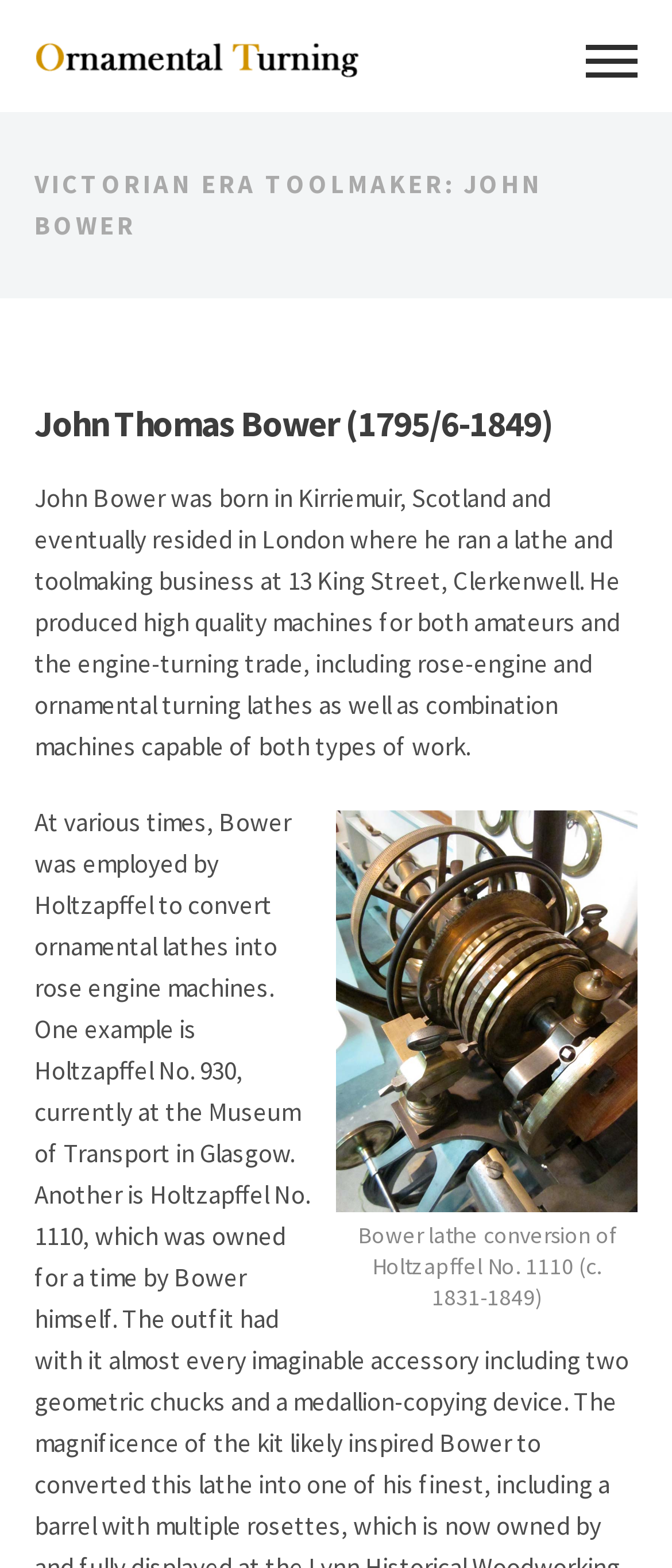What is the address of John Bower's business?
From the details in the image, answer the question comprehensively.

I found this information by reading the text under the heading 'John Thomas Bower (1795/6-1849)' which states 'He ran a lathe and toolmaking business at 13 King Street, Clerkenwell...'.